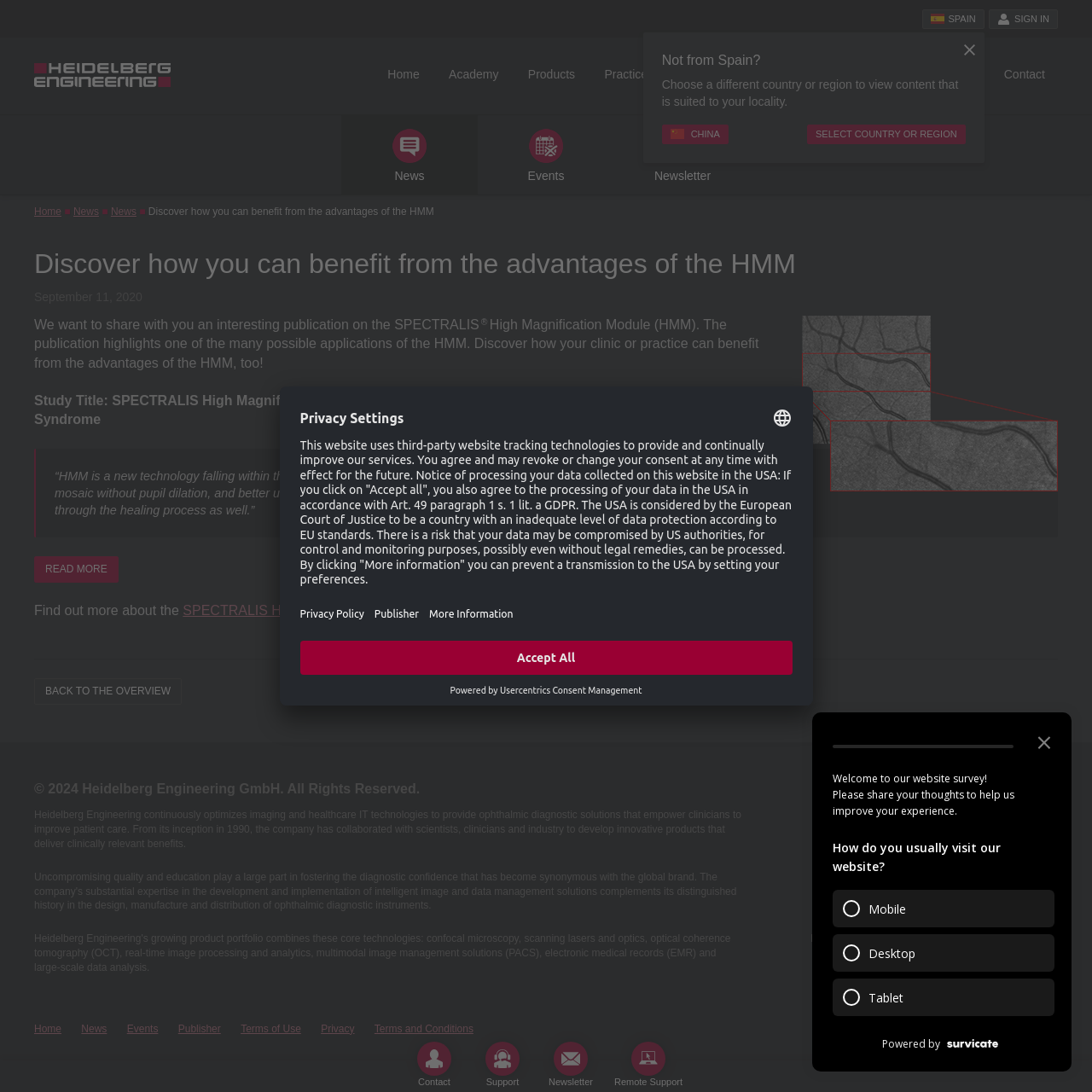Could you find the bounding box coordinates of the clickable area to complete this instruction: "Go back to the overview"?

[0.031, 0.621, 0.167, 0.645]